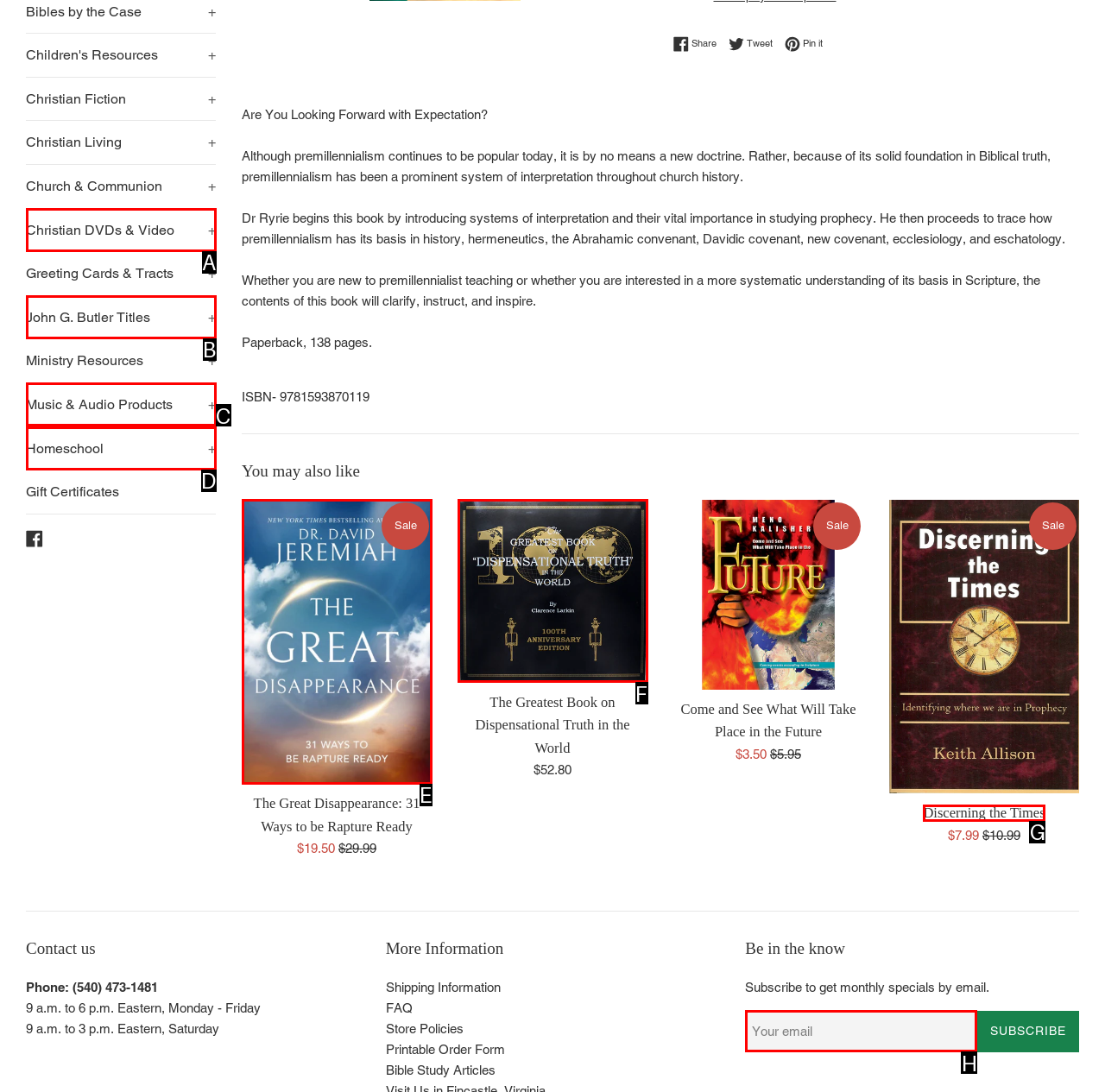Given the description: Homeschool +, determine the corresponding lettered UI element.
Answer with the letter of the selected option.

D